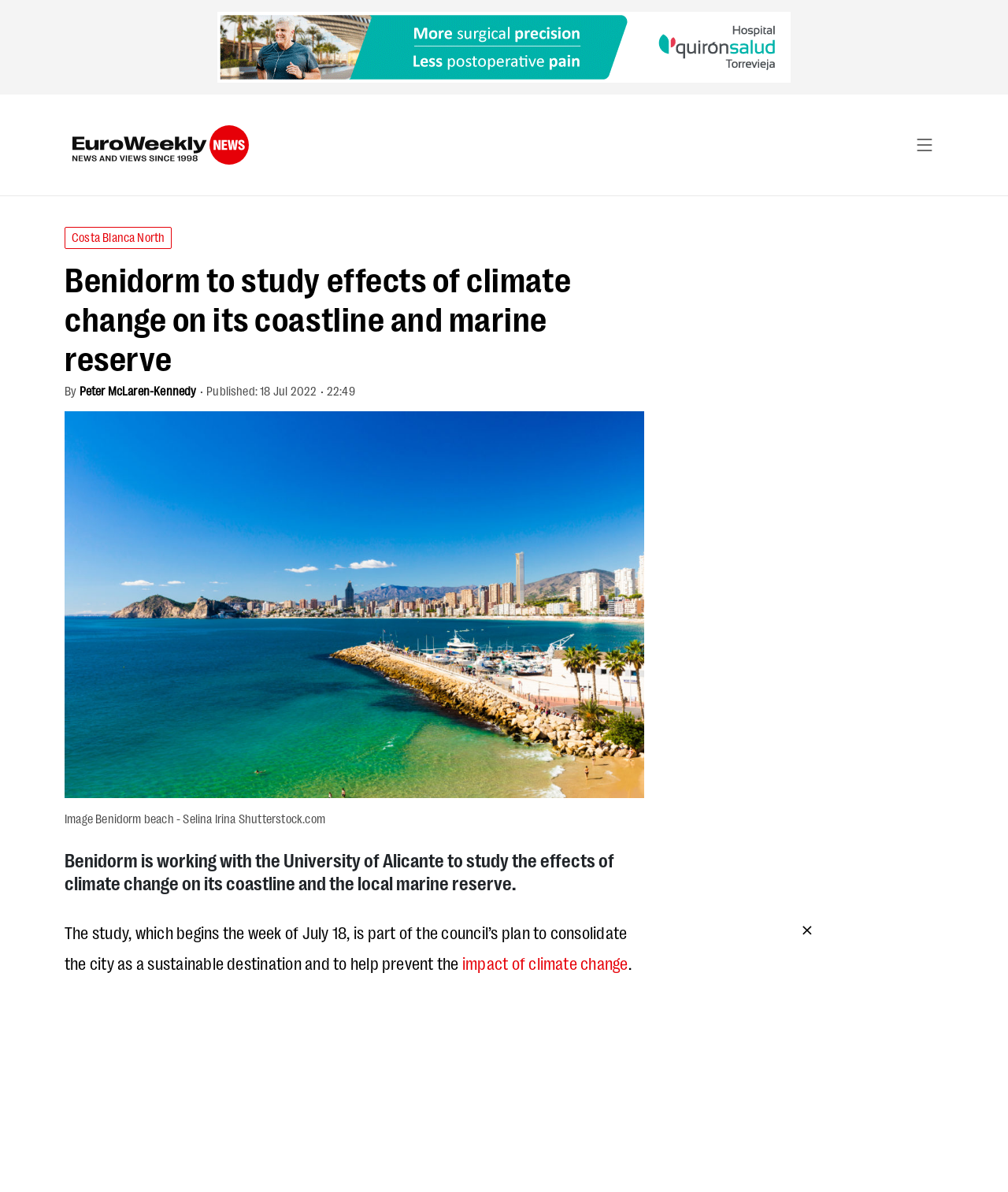Please give a succinct answer using a single word or phrase:
What is the topic of the study mentioned in the article?

Effects of climate change